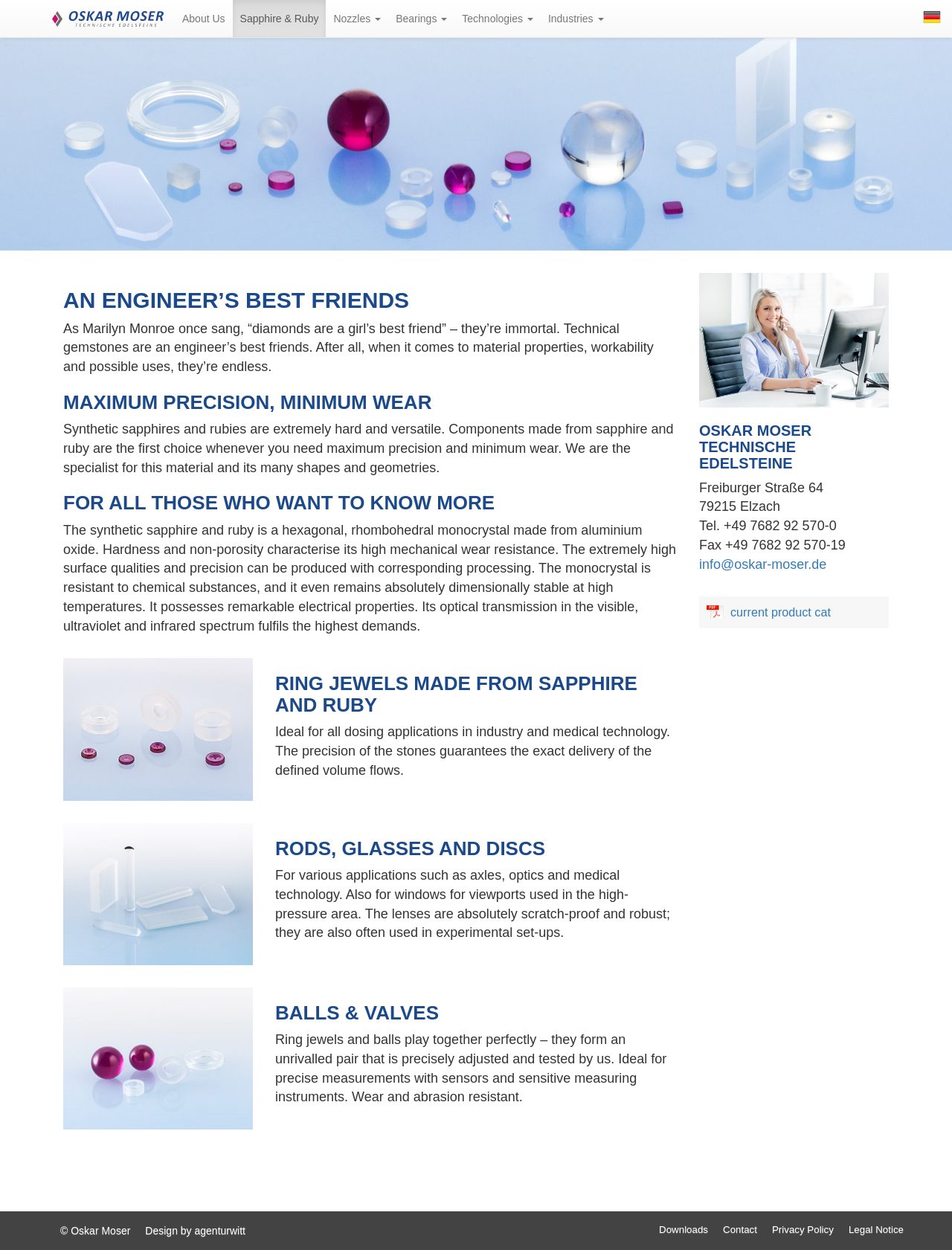Please identify the bounding box coordinates of the element I should click to complete this instruction: 'View the 'Sapphire & Ruby' page'. The coordinates should be given as four float numbers between 0 and 1, like this: [left, top, right, bottom].

[0.244, 0.0, 0.343, 0.03]